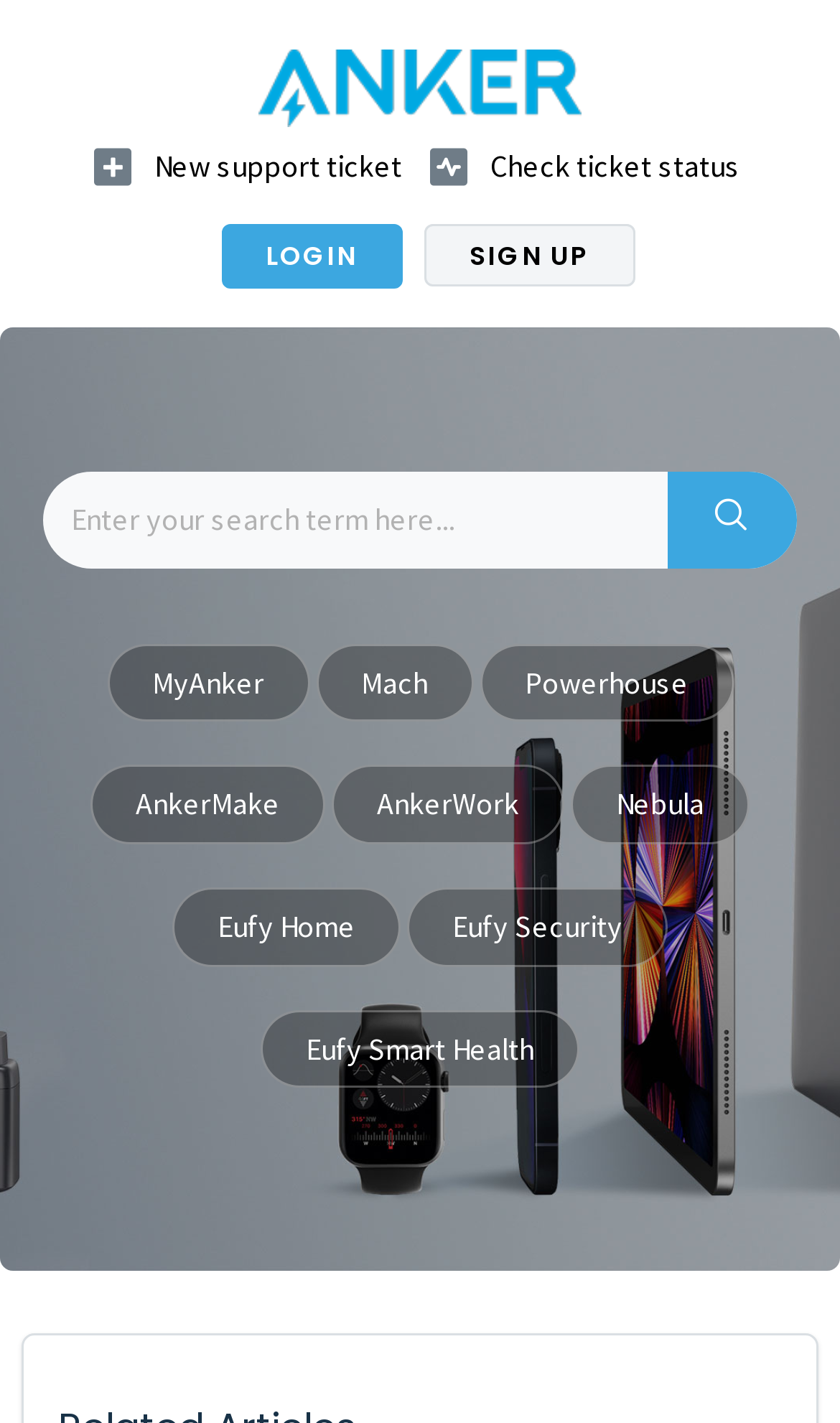Offer a meticulous description of the webpage's structure and content.

This webpage appears to be a support or FAQ page for a product, specifically the MACH V1 series. At the top left, there is a logo image with a corresponding link. Next to the logo, there are two links for creating a new support ticket and checking ticket status. 

On the top right, there are links for logging in and signing up. A search bar with a search button is located below these links. 

The main content of the page starts with a heading that asks "What should I do if the MACH V1 series cannot generate ozone?" The page likely provides an answer or solution to this question below the heading.

Below the search bar, there is a navigation menu with links to various Anker-related products and services, including MyAnker, Mach, Powerhouse, AnkerMake, AnkerWork, Nebula, Eufy Home, Eufy Security, and Eufy Smart Health. 

Additionally, there is a "Download" link located near the navigation menu. The page also mentions the innovative Eco-Clean Ozone technology, which produces ozone to deep-clean surfaces while removing bacteria and mites, and notes that this function is turned on by default but can be disabled.